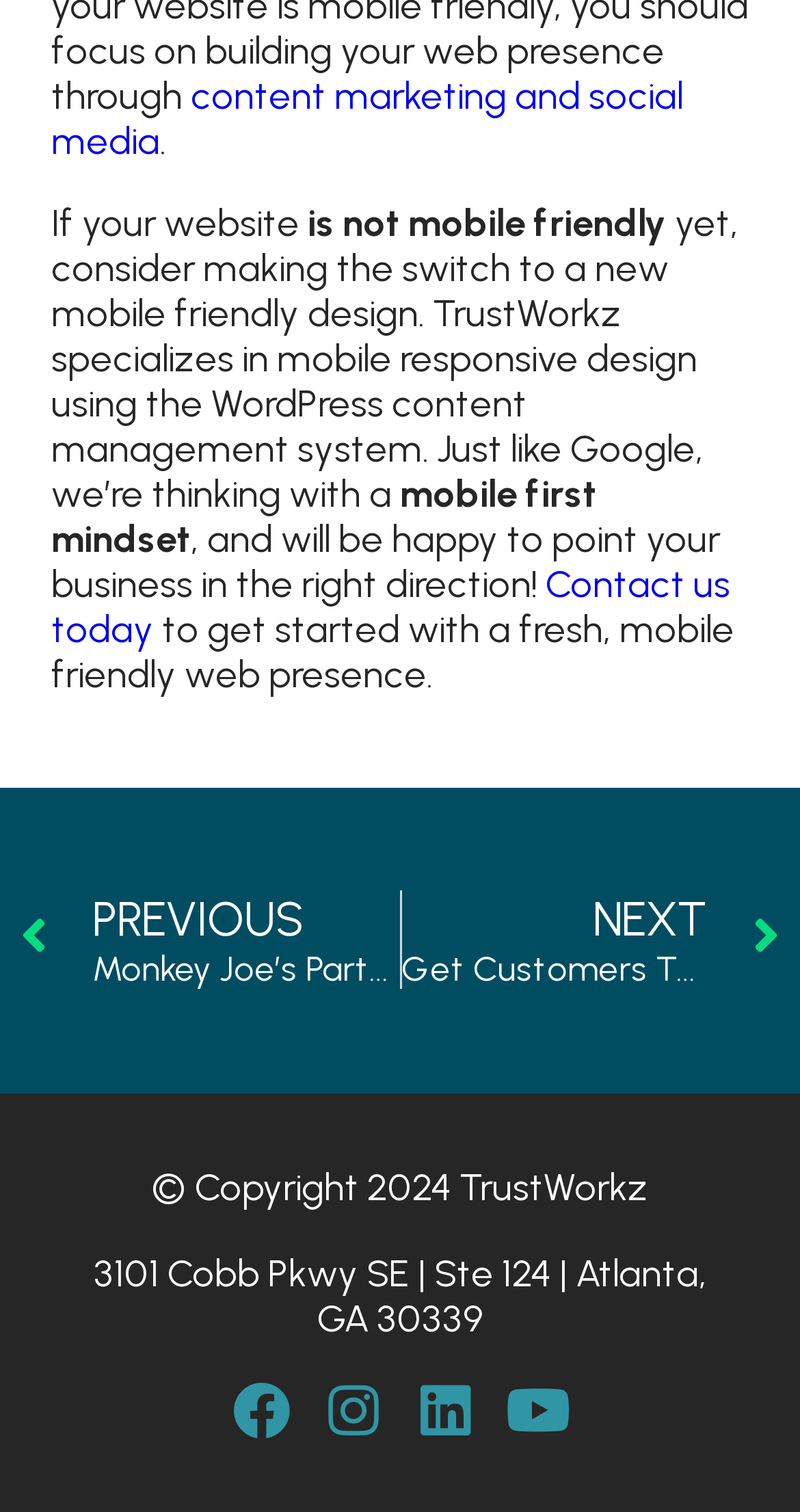What is the company's specialization?
Provide a concise answer using a single word or phrase based on the image.

mobile responsive design